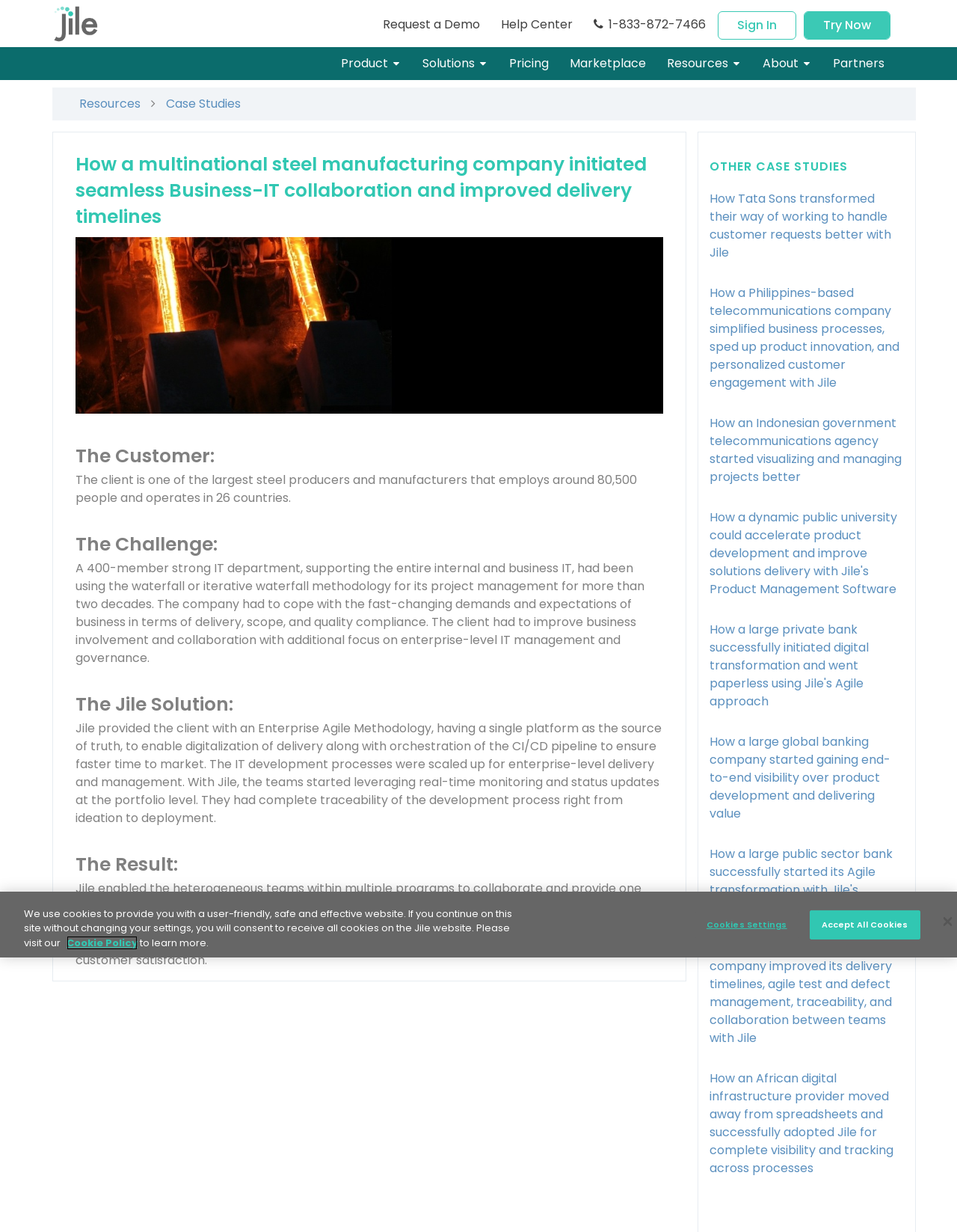Generate a thorough description of the webpage.

This webpage is about a case study of a multinational steel manufacturing company that implemented Jile's Agile planning and DevOps platform to improve its business-IT collaboration and delivery timelines. 

At the top of the page, there are several links, including "Request a Demo", "Help Center", "Sign In", and "Try Now", which are positioned horizontally across the page. Below these links, there is a horizontal separator line.

The main content of the page is divided into sections, each with a heading. The first section is titled "How a multinational steel manufacturing company initiated seamless Business-IT collaboration and improved delivery timelines". This section includes an image titled "Agile Basics" and a brief description of the customer, which is one of the largest steel producers and manufacturers in India.

The next section is titled "The Challenge", which describes the company's struggles with its traditional waterfall methodology and its need to improve business involvement and collaboration. 

The following section, "The Jile Solution", explains how Jile provided the company with an Enterprise Agile Methodology to enable digitalization of delivery and orchestration of the CI/CD pipeline.

The "The Result" section describes the benefits the company achieved by using Jile, including improved collaboration, real-time monitoring, and increased customer satisfaction.

Below these sections, there is a heading "OTHER CASE STUDIES" with several links to other case studies, including ones from Tata Sons, a Philippines-based telecommunications company, and an Indonesian government telecommunications agency, among others.

At the bottom of the page, there is a cookie banner with a "Privacy" alert dialog that provides information about the website's use of cookies and allows users to adjust their cookie settings.